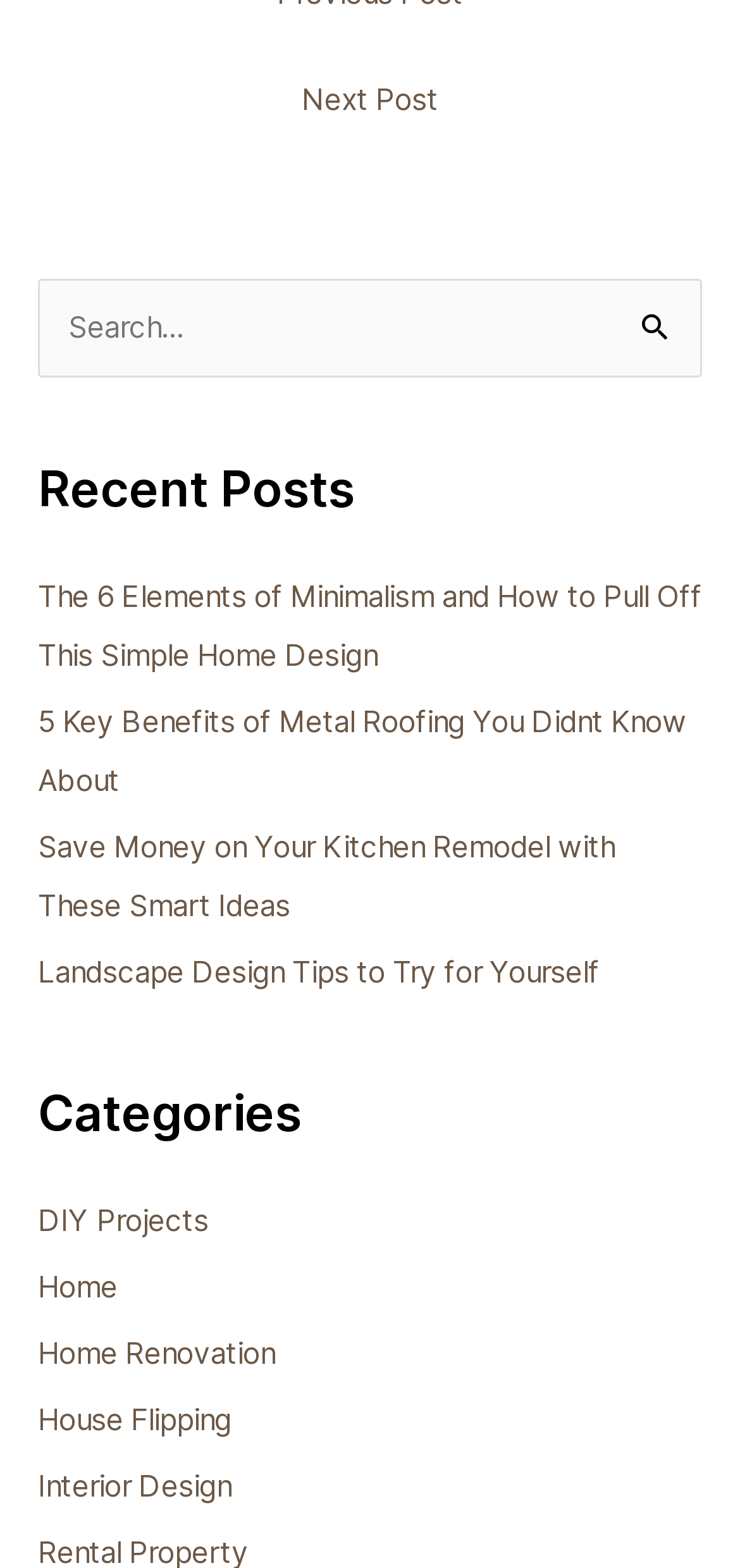Select the bounding box coordinates of the element I need to click to carry out the following instruction: "Click on the 'Landscape Design Tips to Try for Yourself' article".

[0.051, 0.608, 0.81, 0.631]